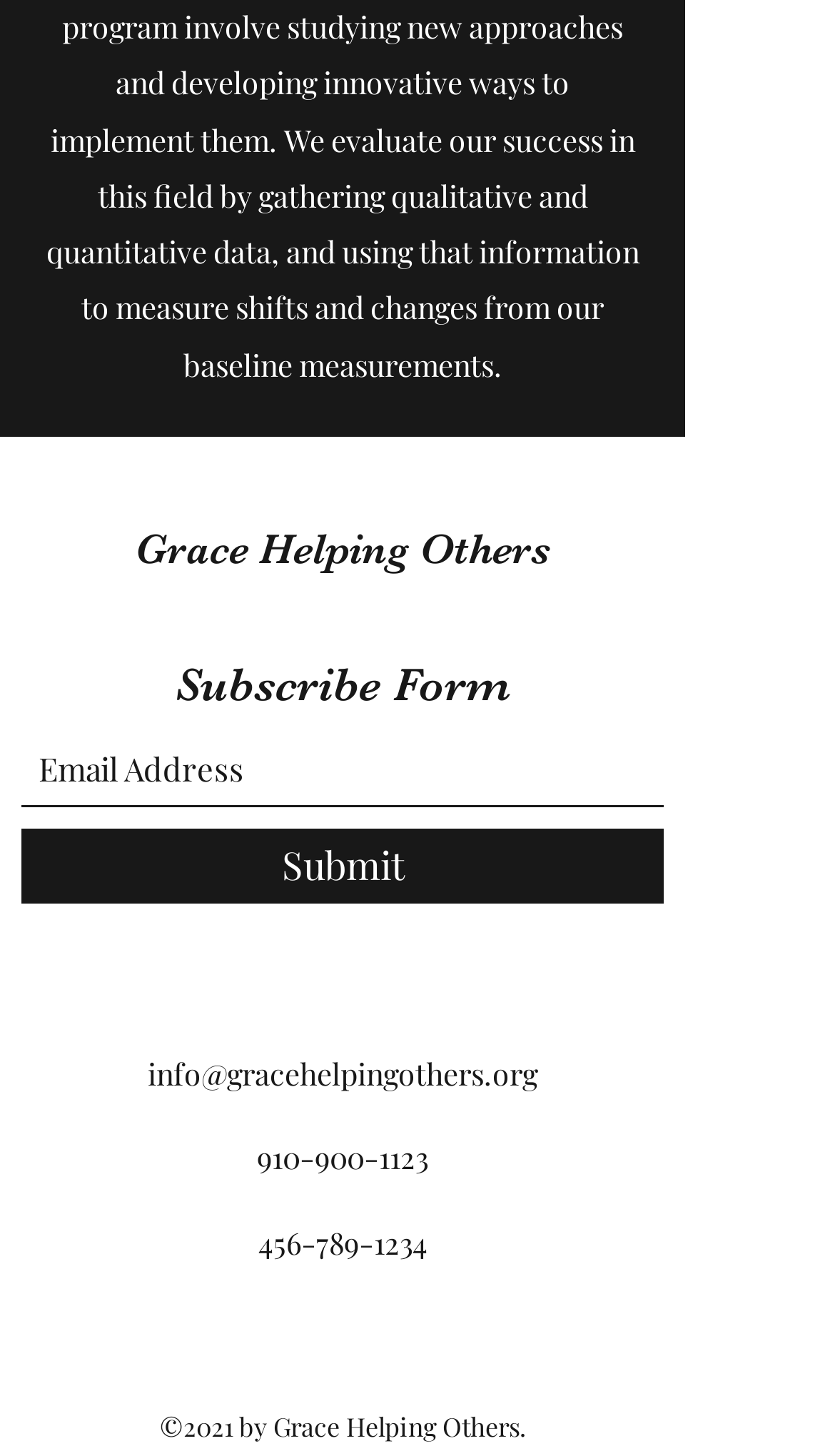Analyze the image and answer the question with as much detail as possible: 
What is the organization's email address?

The email address can be found in the link element with the text 'info@gracehelpingothers.org' which is located at the bottom of the page.